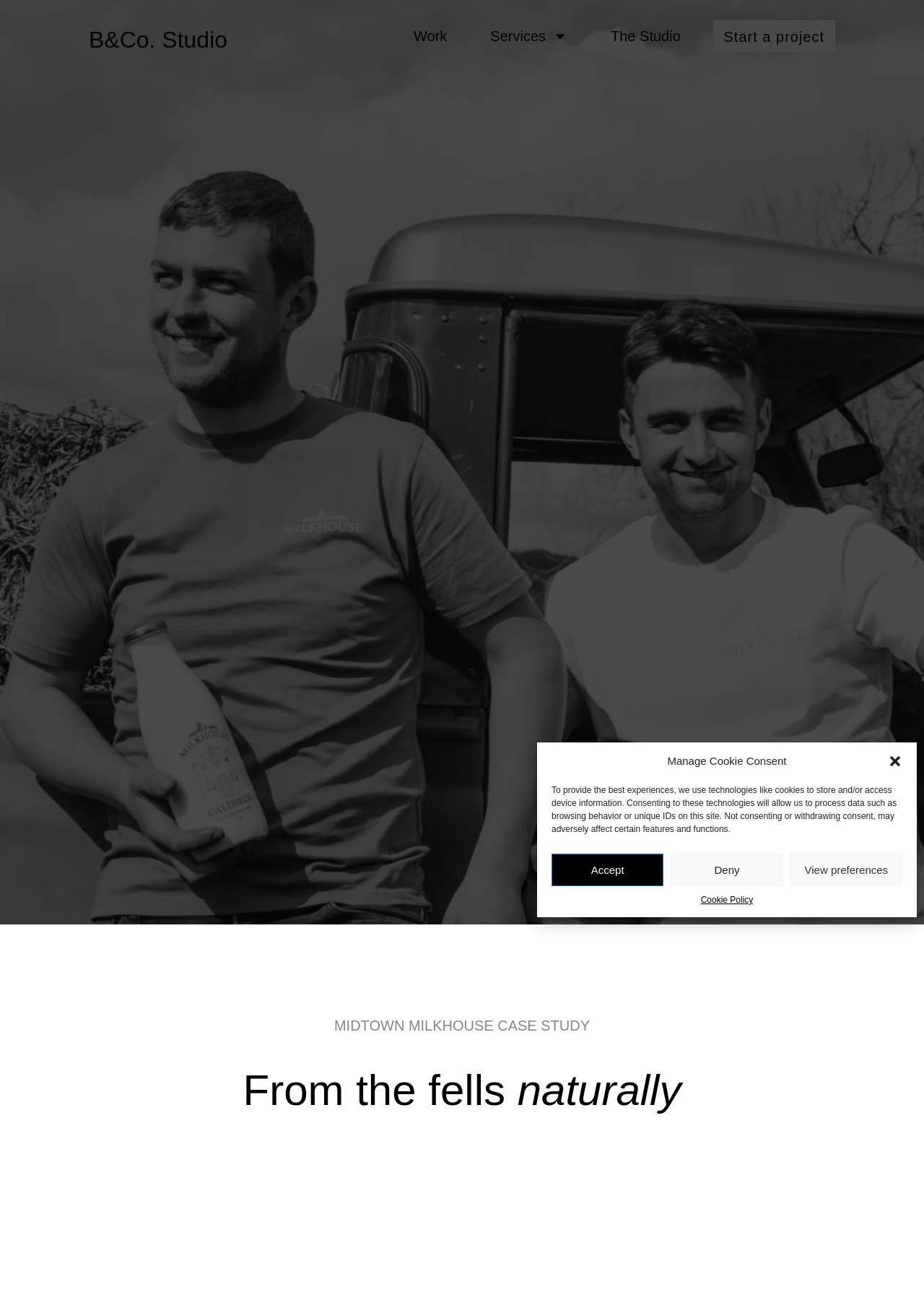Refer to the element description Start a project and identify the corresponding bounding box in the screenshot. Format the coordinates as (top-left x, top-left y, bottom-right x, bottom-right y) with values in the range of 0 to 1.

[0.772, 0.016, 0.904, 0.04]